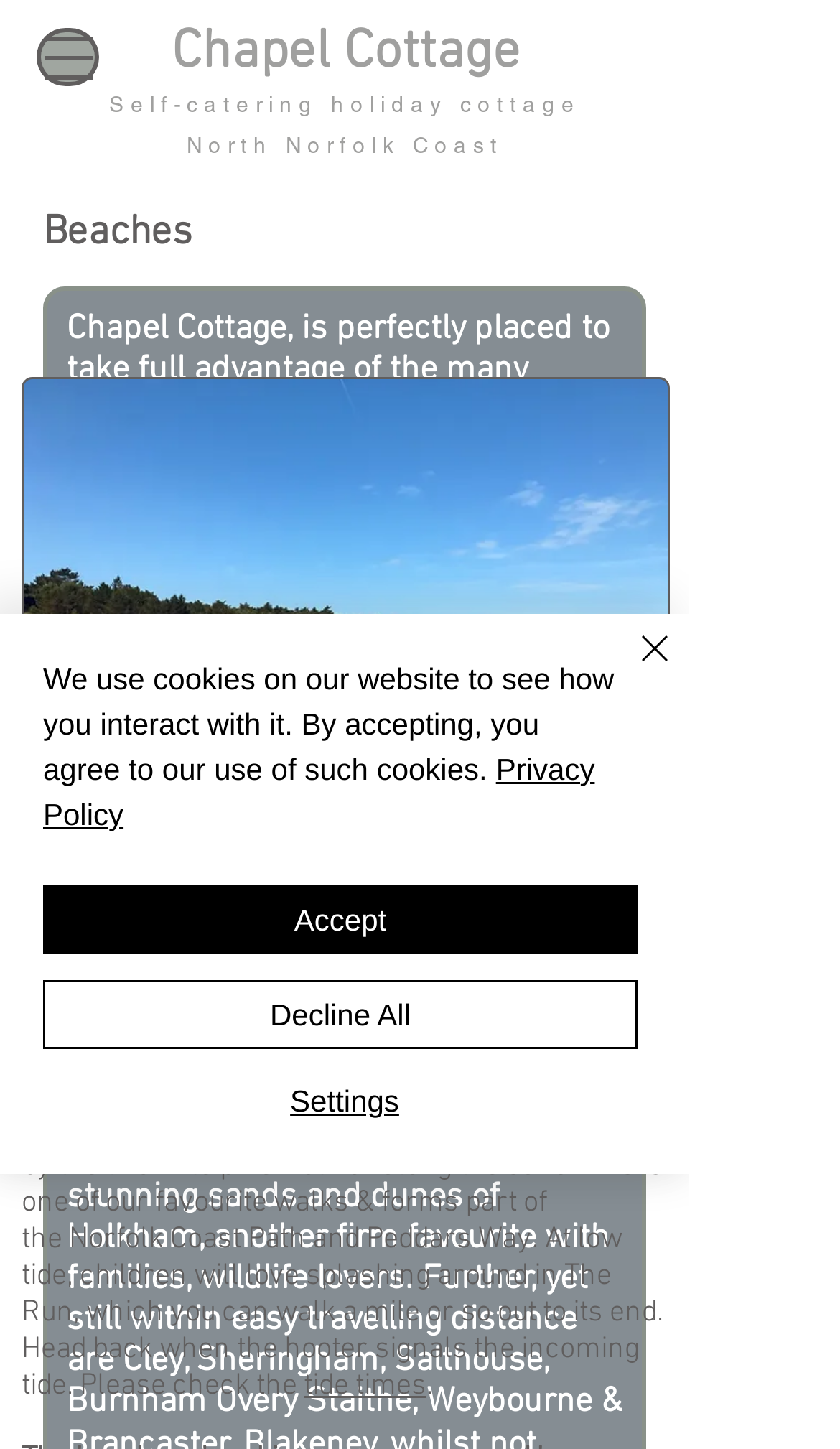Answer the question briefly using a single word or phrase: 
What is the name of the beach that can be walked to from Wells-next-the-Sea?

Holkham beach